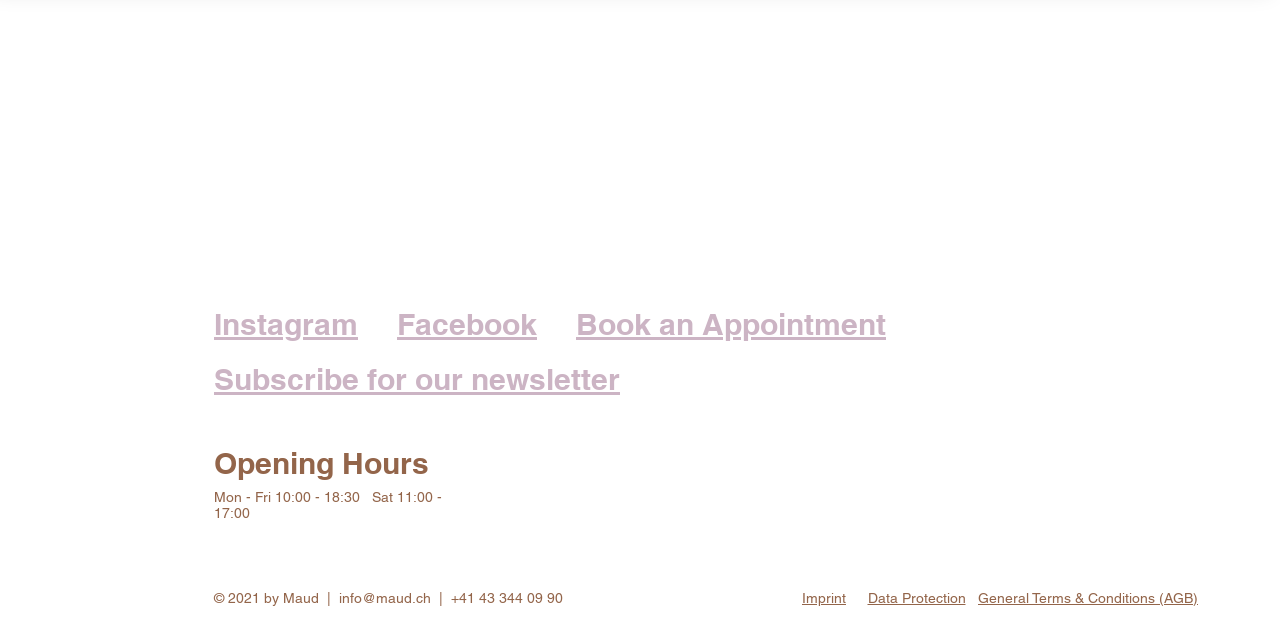Please specify the coordinates of the bounding box for the element that should be clicked to carry out this instruction: "Subscribe to the newsletter". The coordinates must be four float numbers between 0 and 1, formatted as [left, top, right, bottom].

[0.167, 0.564, 0.484, 0.62]